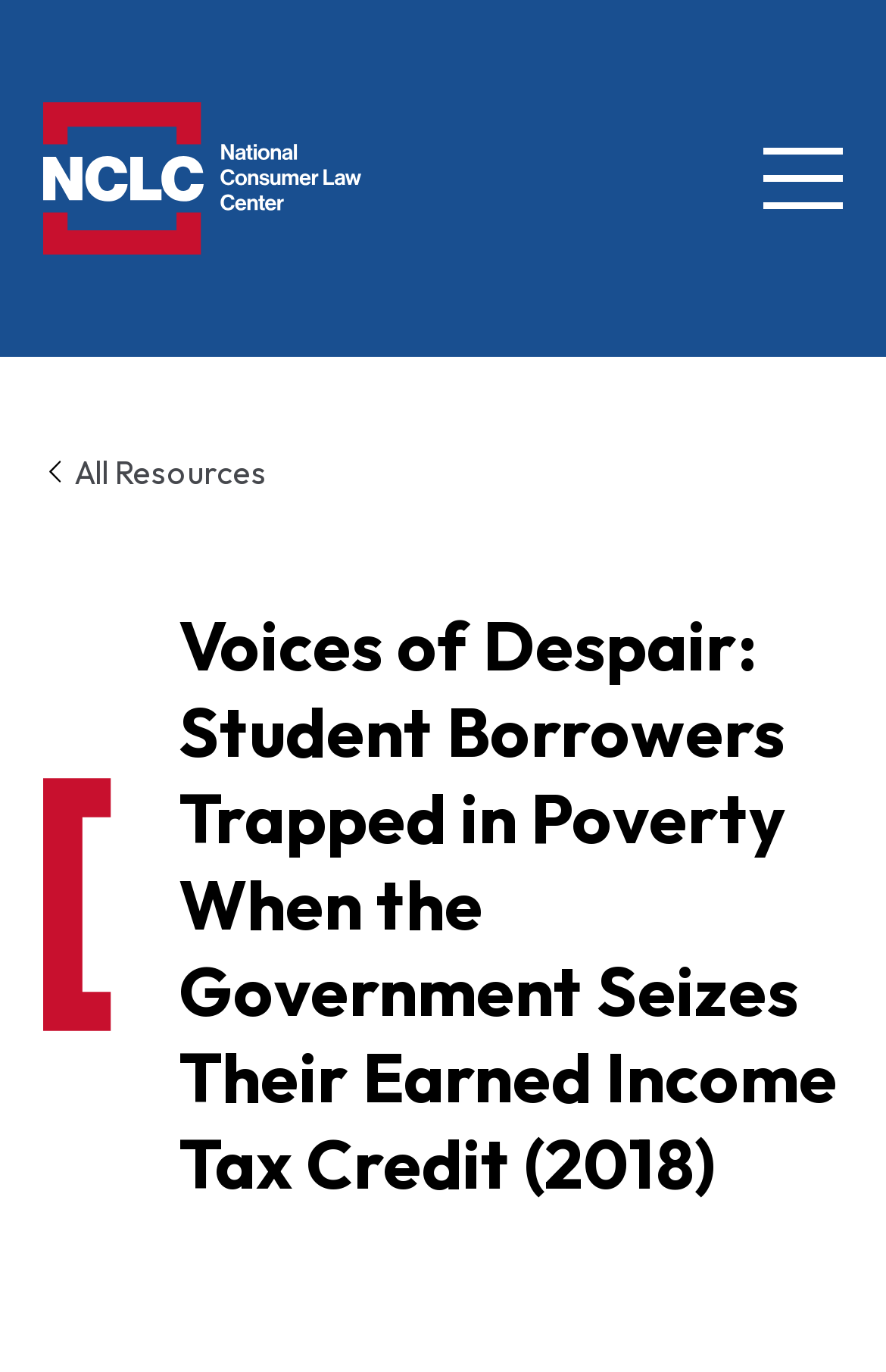Using floating point numbers between 0 and 1, provide the bounding box coordinates in the format (top-left x, top-left y, bottom-right x, bottom-right y). Locate the UI element described here: NCLC

[0.048, 0.075, 0.407, 0.186]